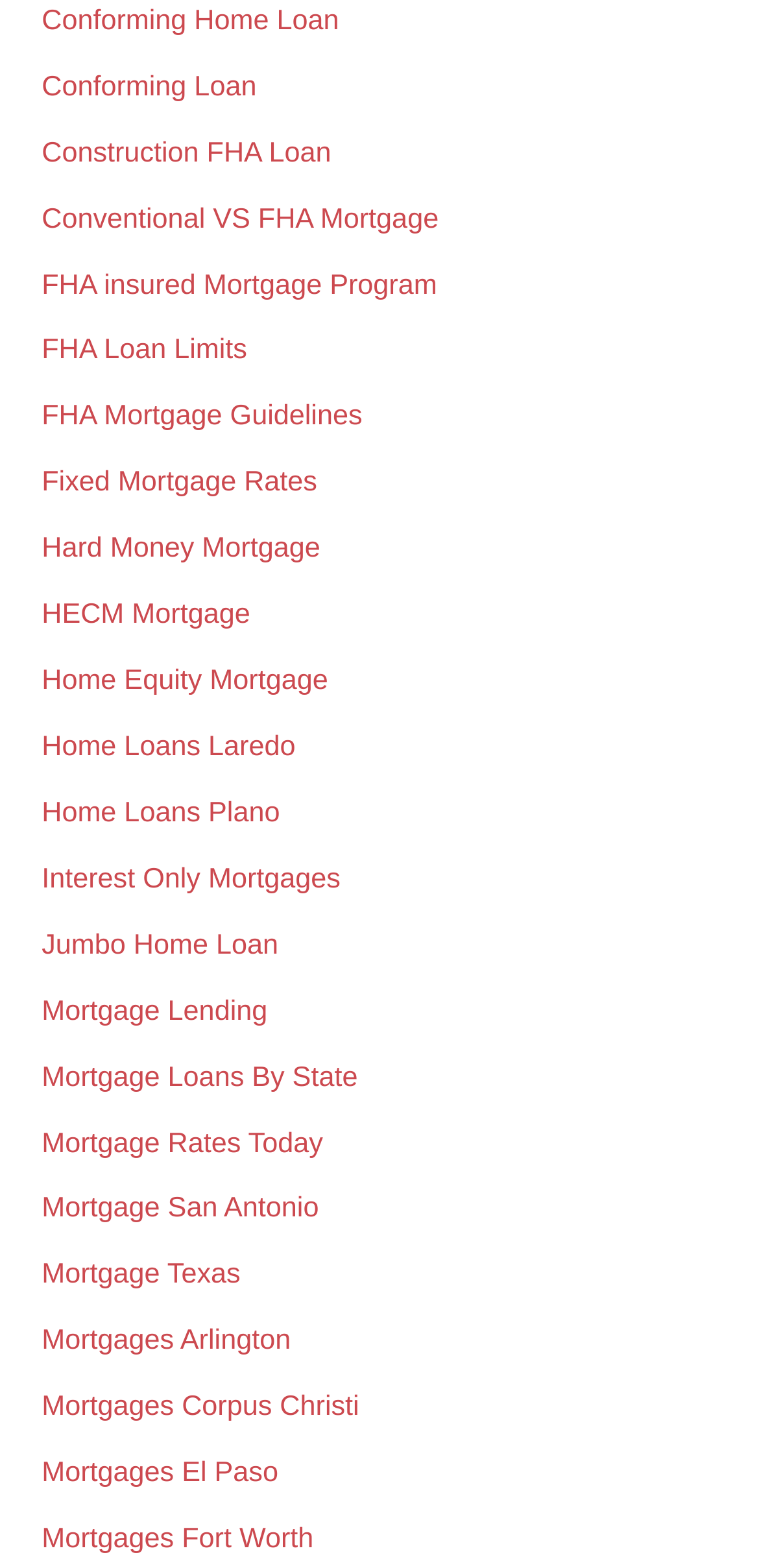Please find the bounding box coordinates of the clickable region needed to complete the following instruction: "Explore FHA insured Mortgage Program". The bounding box coordinates must consist of four float numbers between 0 and 1, i.e., [left, top, right, bottom].

[0.055, 0.172, 0.576, 0.192]